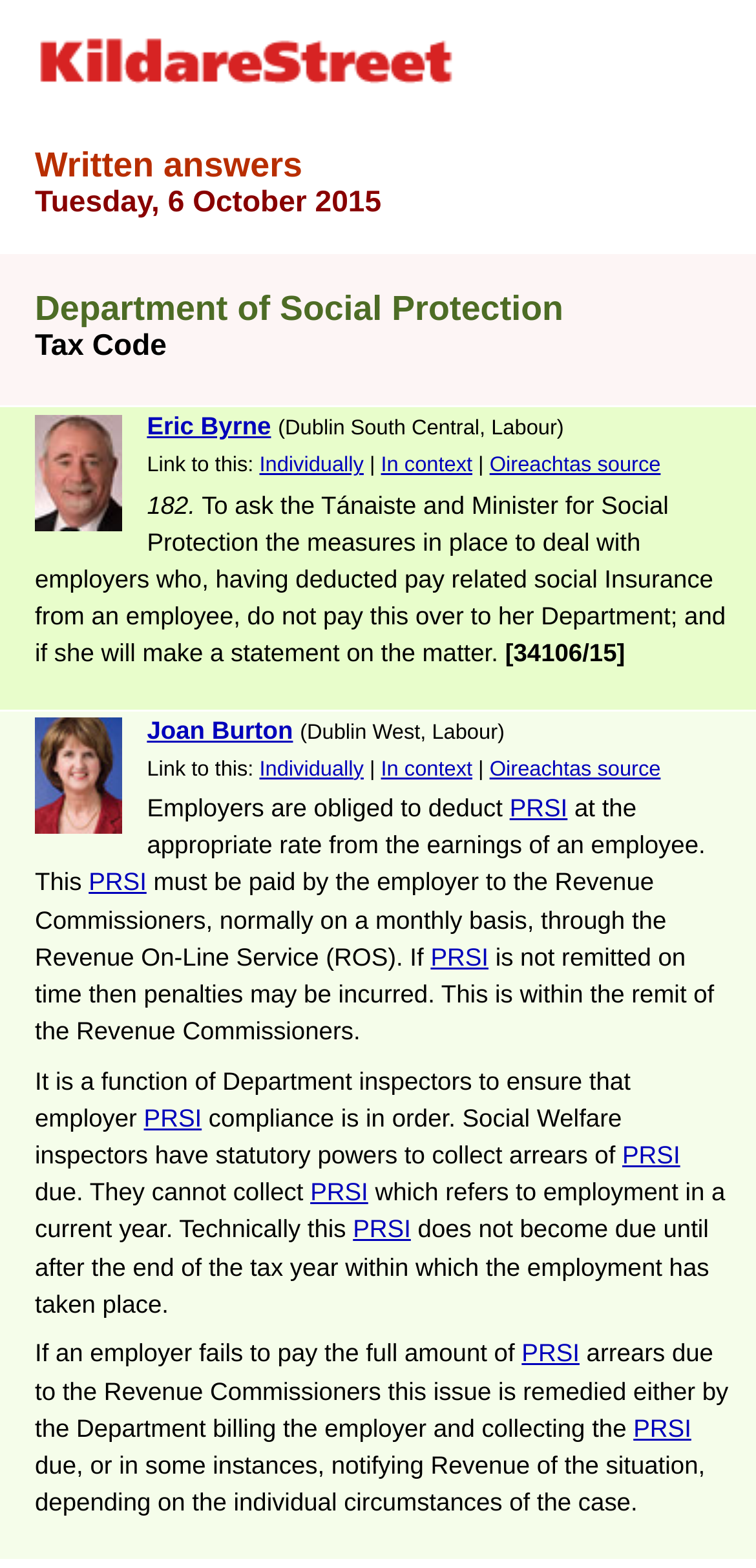Provide the bounding box coordinates of the section that needs to be clicked to accomplish the following instruction: "Click the link to KildareStreet.com."

[0.046, 0.053, 0.797, 0.054]